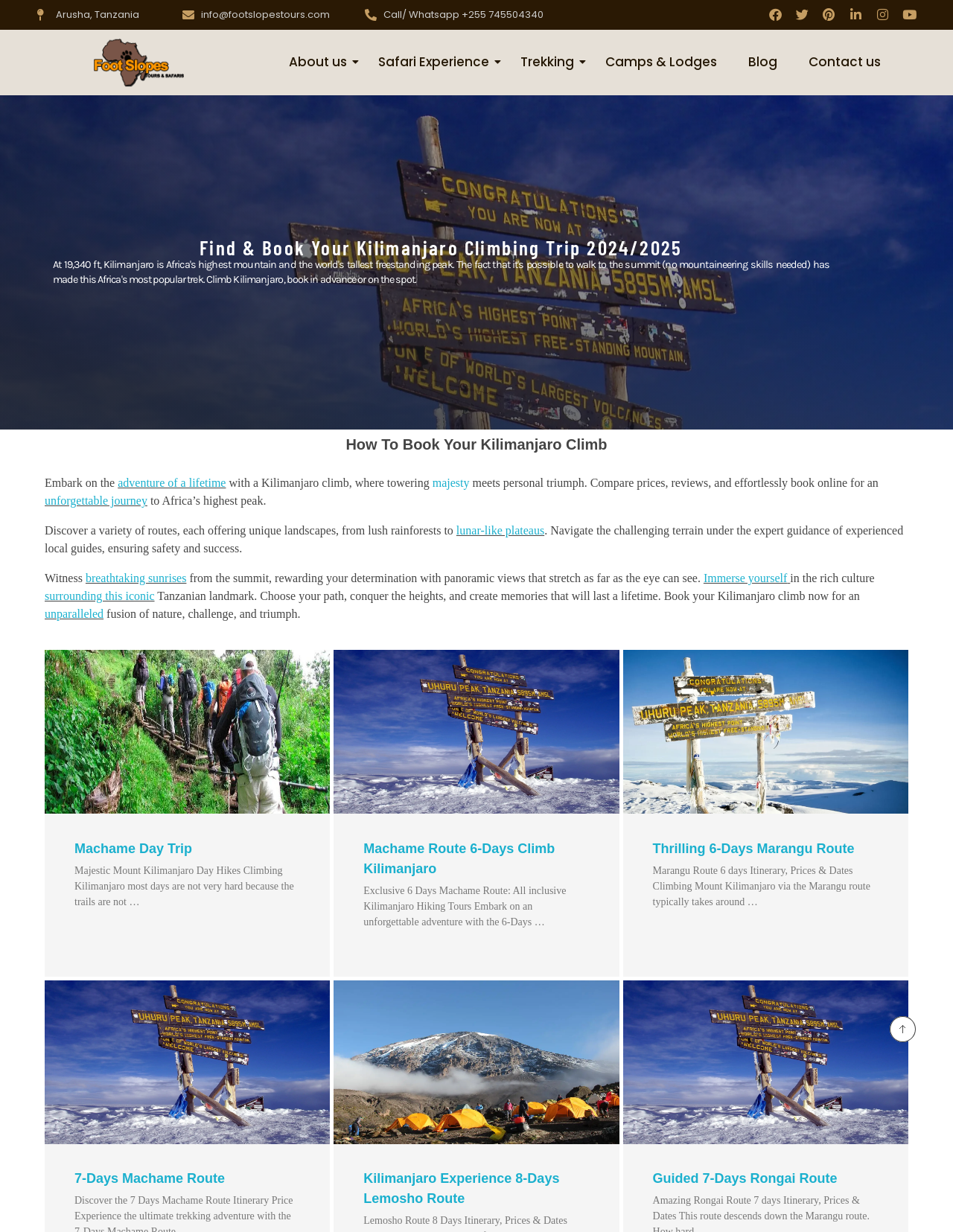What is the highest mountain in Africa?
Using the picture, provide a one-word or short phrase answer.

Mount Kilimanjaro